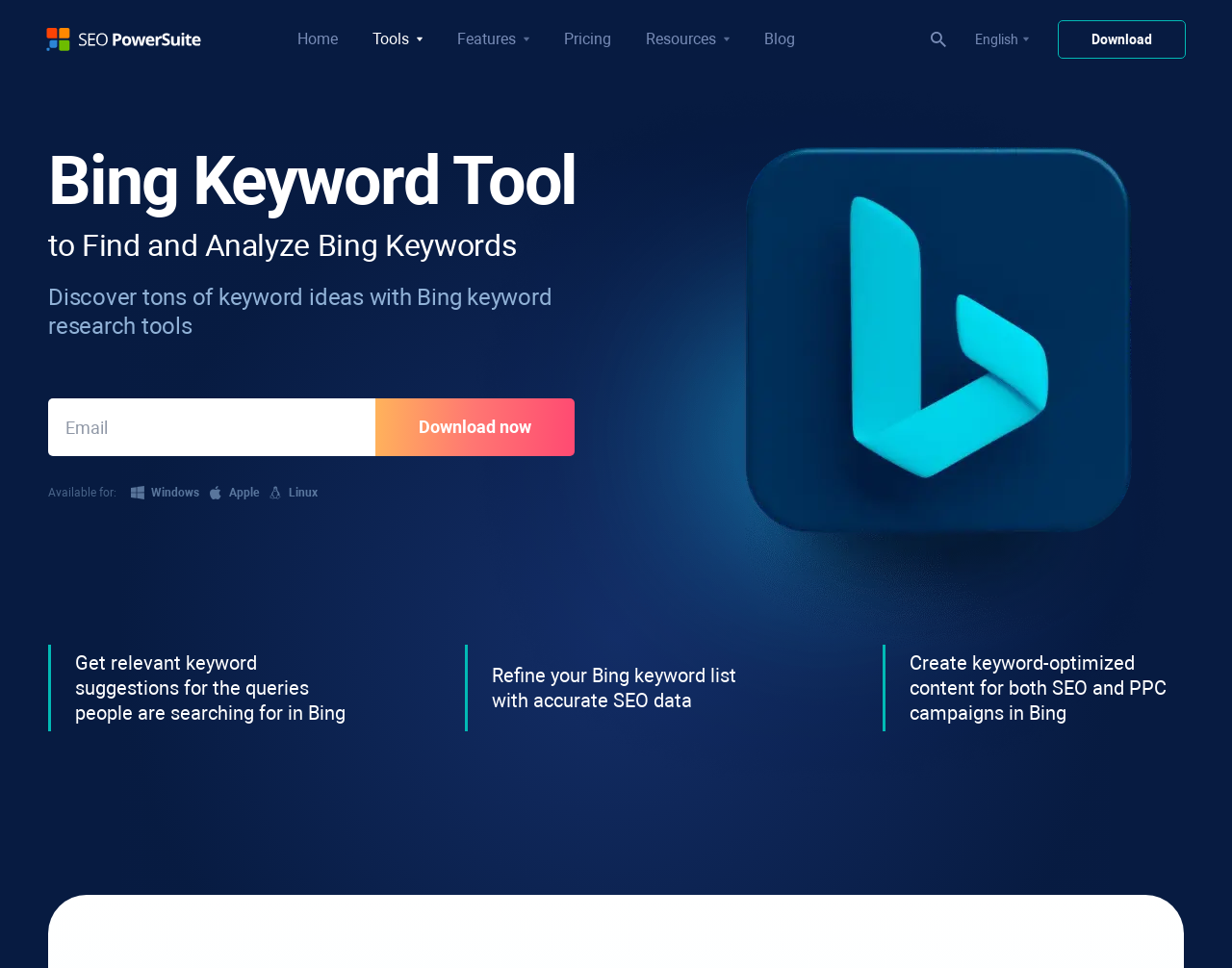Find and provide the bounding box coordinates for the UI element described with: "Home".

[0.241, 0.025, 0.274, 0.055]